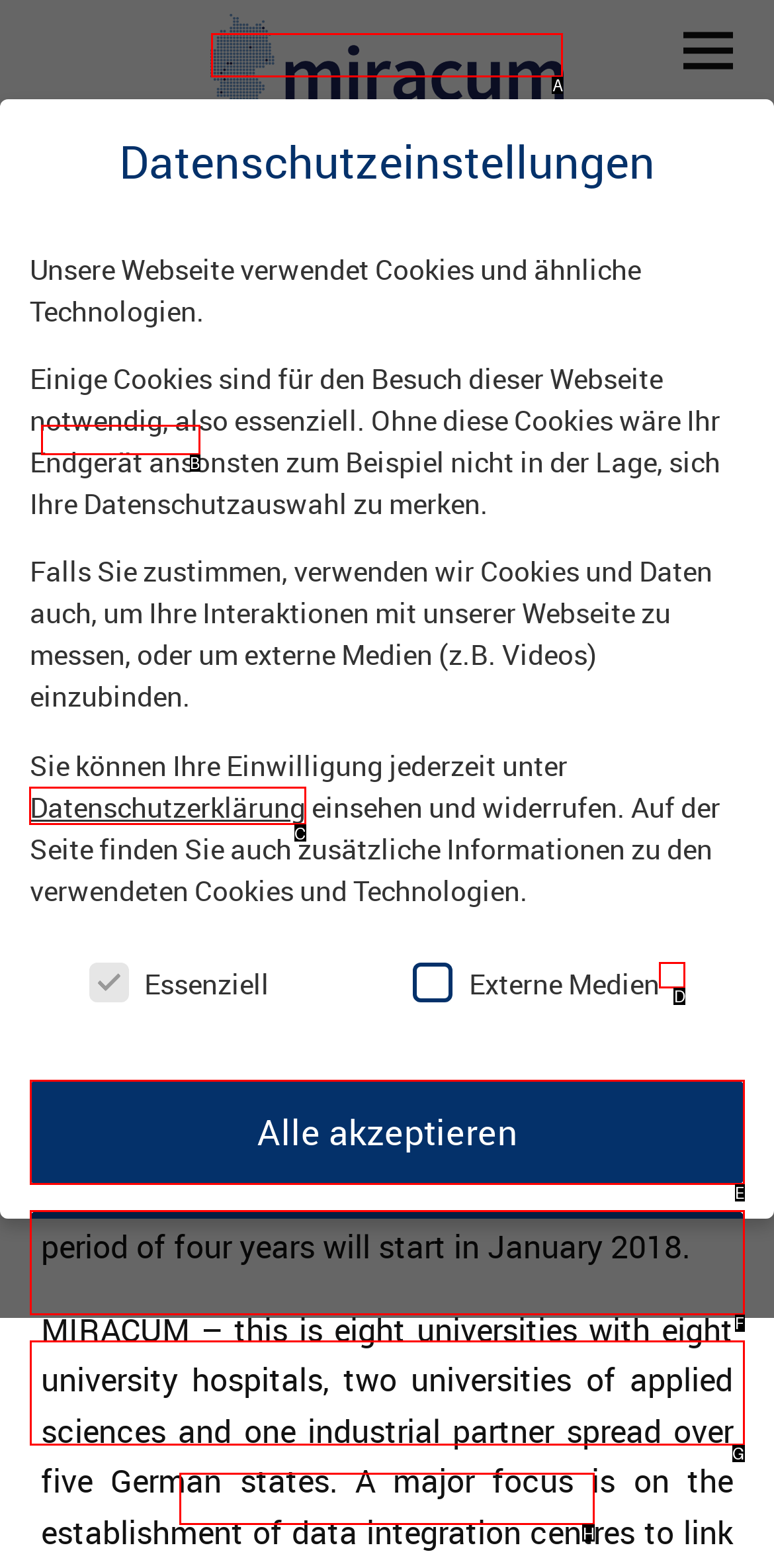Tell me the letter of the UI element to click in order to accomplish the following task: book a valuation
Answer with the letter of the chosen option from the given choices directly.

None